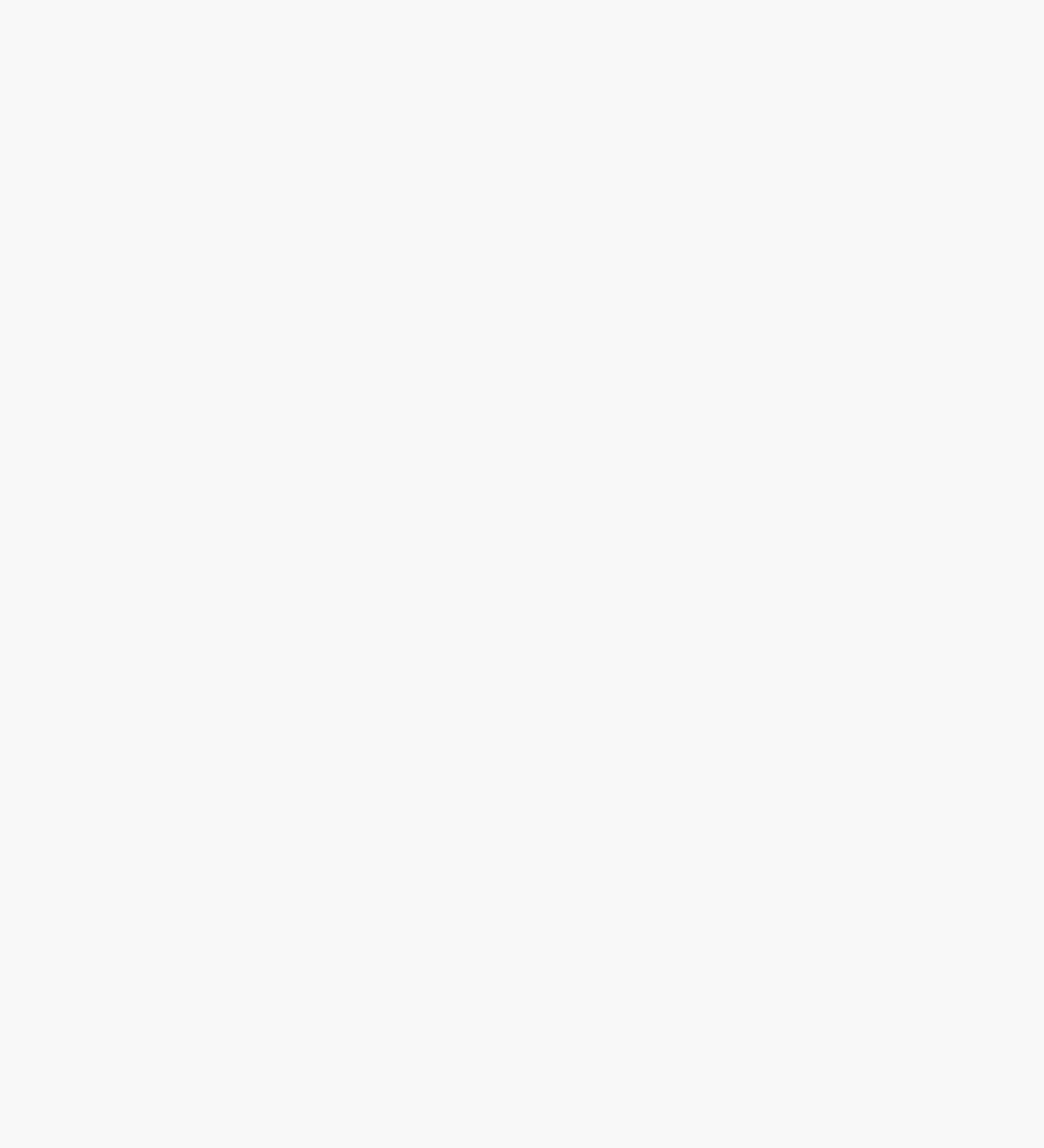Please give a succinct answer to the question in one word or phrase:
What is the location of the Bell Building?

Philadelphia